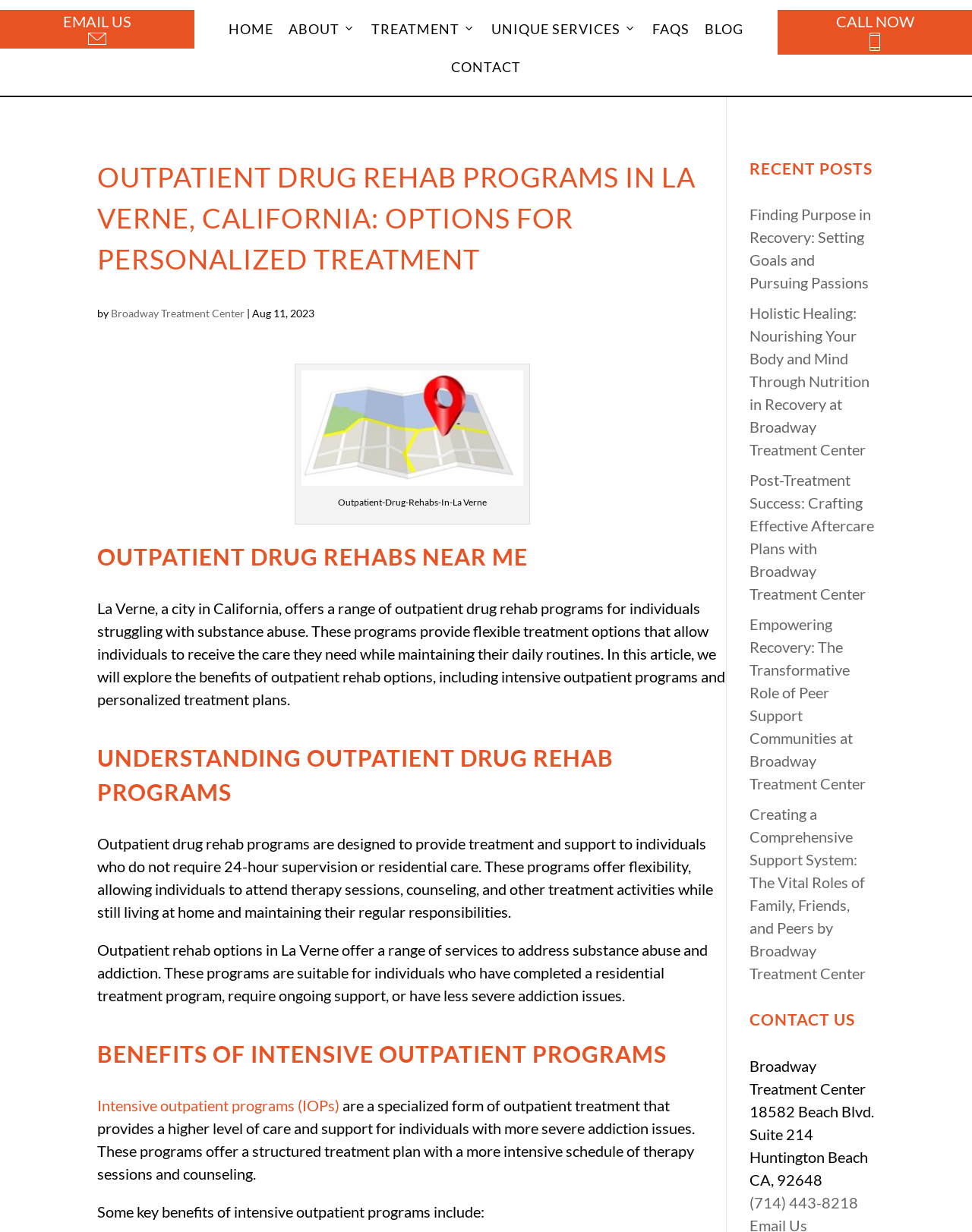Provide your answer in one word or a succinct phrase for the question: 
What is the name of the treatment center?

Broadway Treatment Center